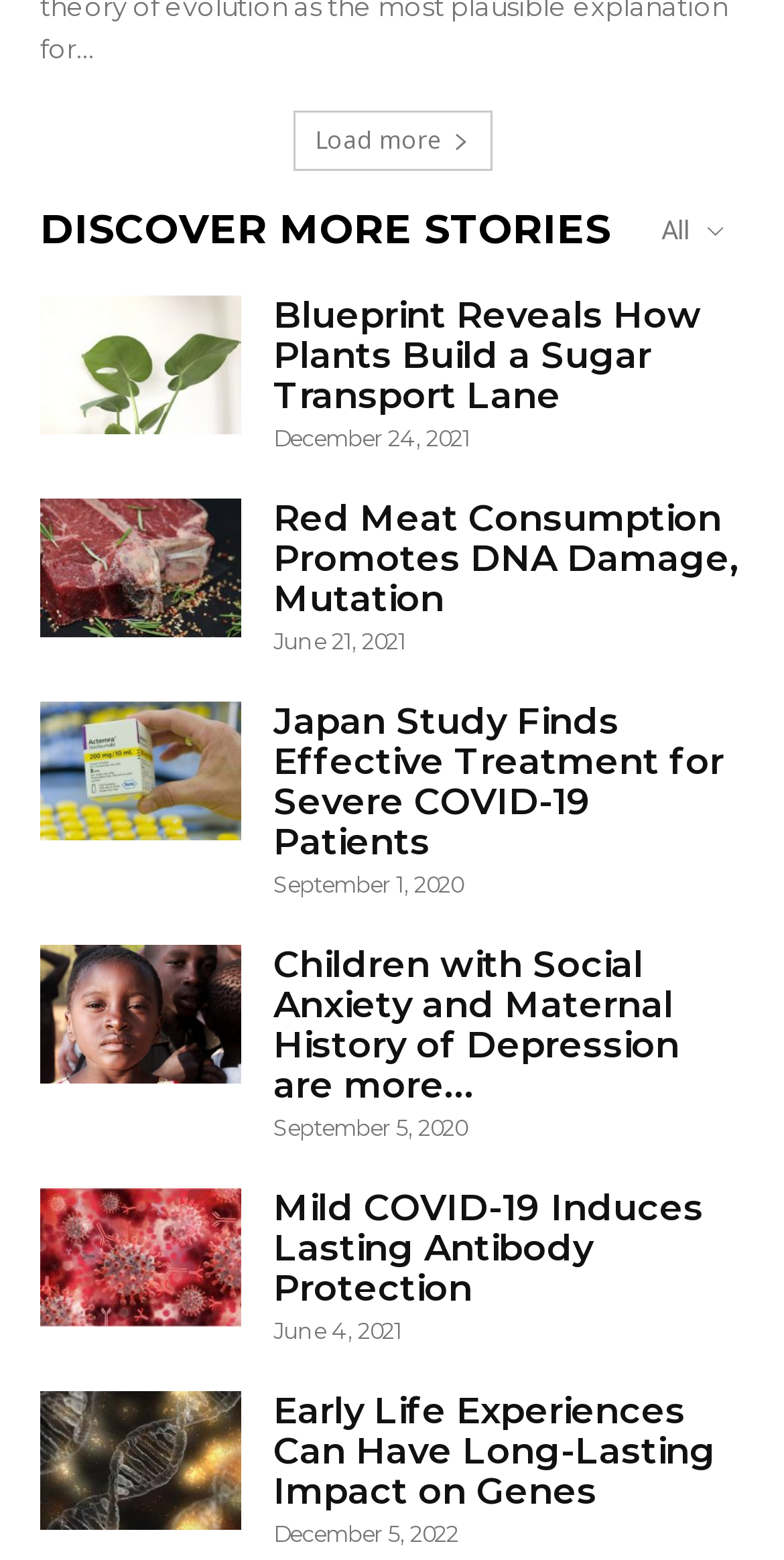Predict the bounding box of the UI element that fits this description: "Load more".

[0.373, 0.071, 0.627, 0.109]